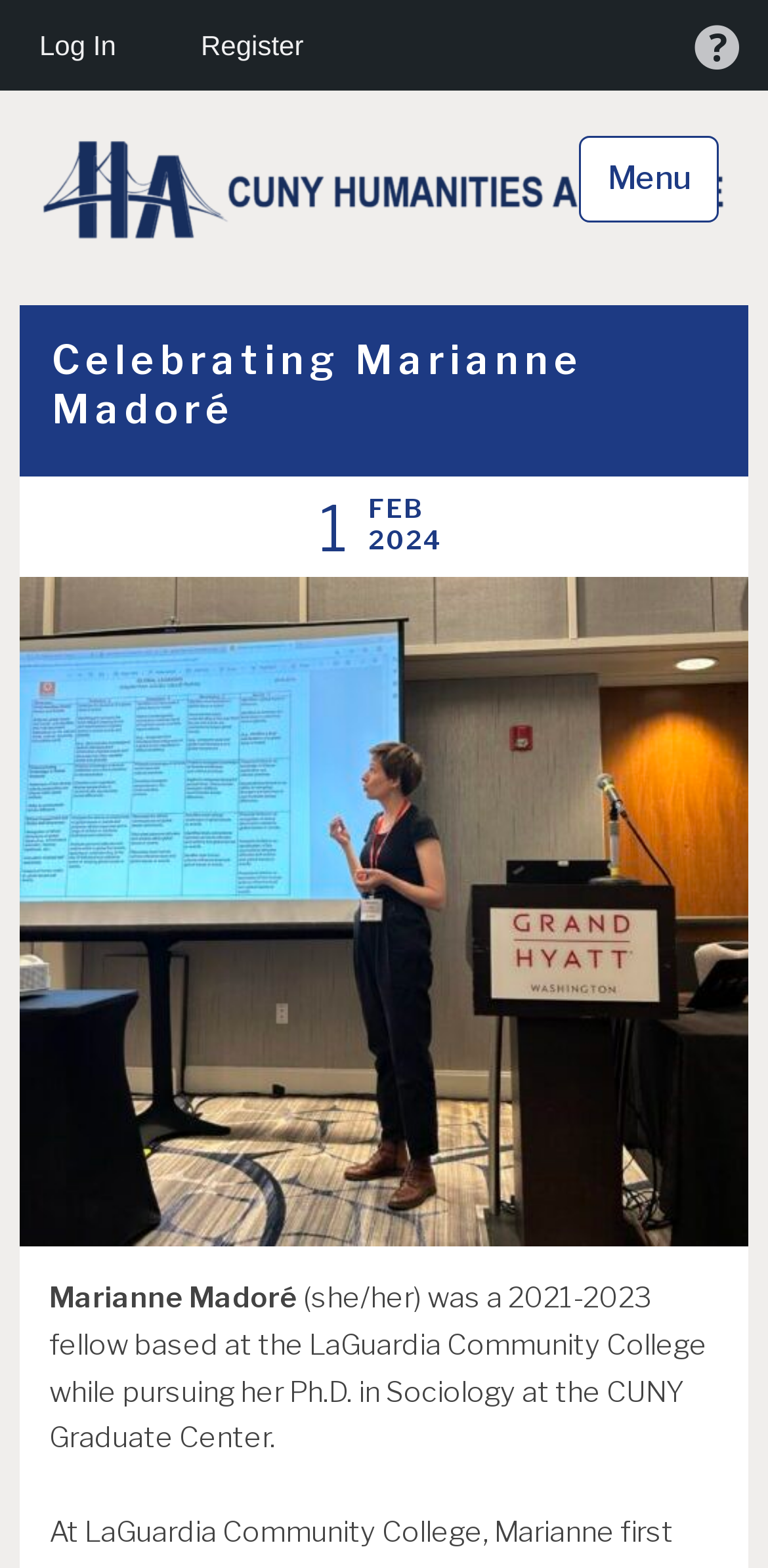Please determine the bounding box coordinates of the element to click on in order to accomplish the following task: "Log in". Ensure the coordinates are four float numbers ranging from 0 to 1, i.e., [left, top, right, bottom].

[0.026, 0.0, 0.205, 0.058]